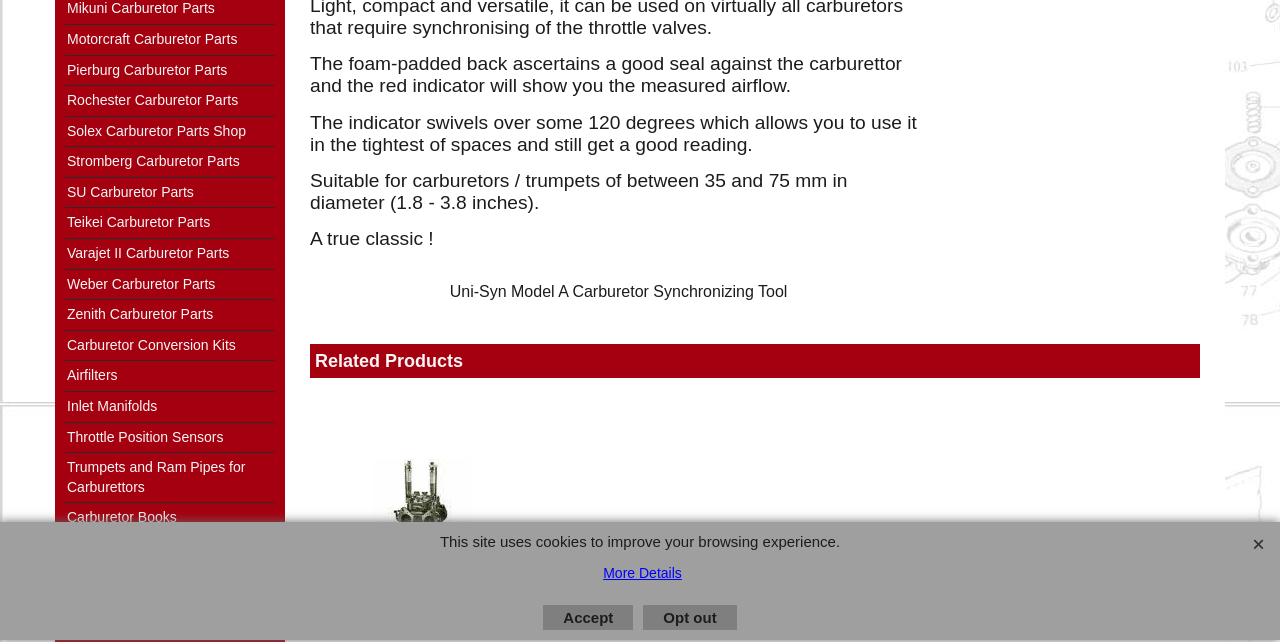Given the webpage screenshot and the description, determine the bounding box coordinates (top-left x, top-left y, bottom-right x, bottom-right y) that define the location of the UI element matching this description: Accept

[0.424, 0.942, 0.495, 0.981]